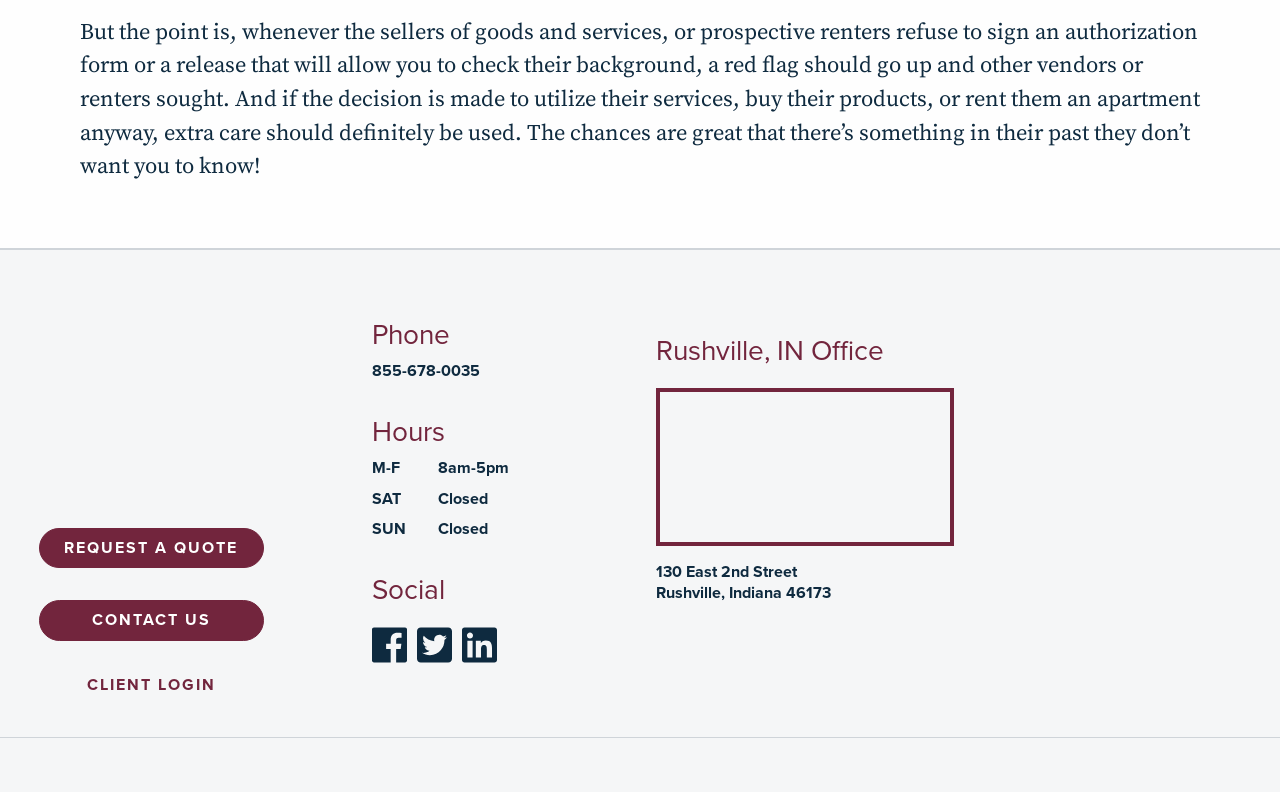Locate the bounding box coordinates of the clickable element to fulfill the following instruction: "Click the 'Barada Associates' link". Provide the coordinates as four float numbers between 0 and 1 in the format [left, top, right, bottom].

[0.02, 0.477, 0.216, 0.502]